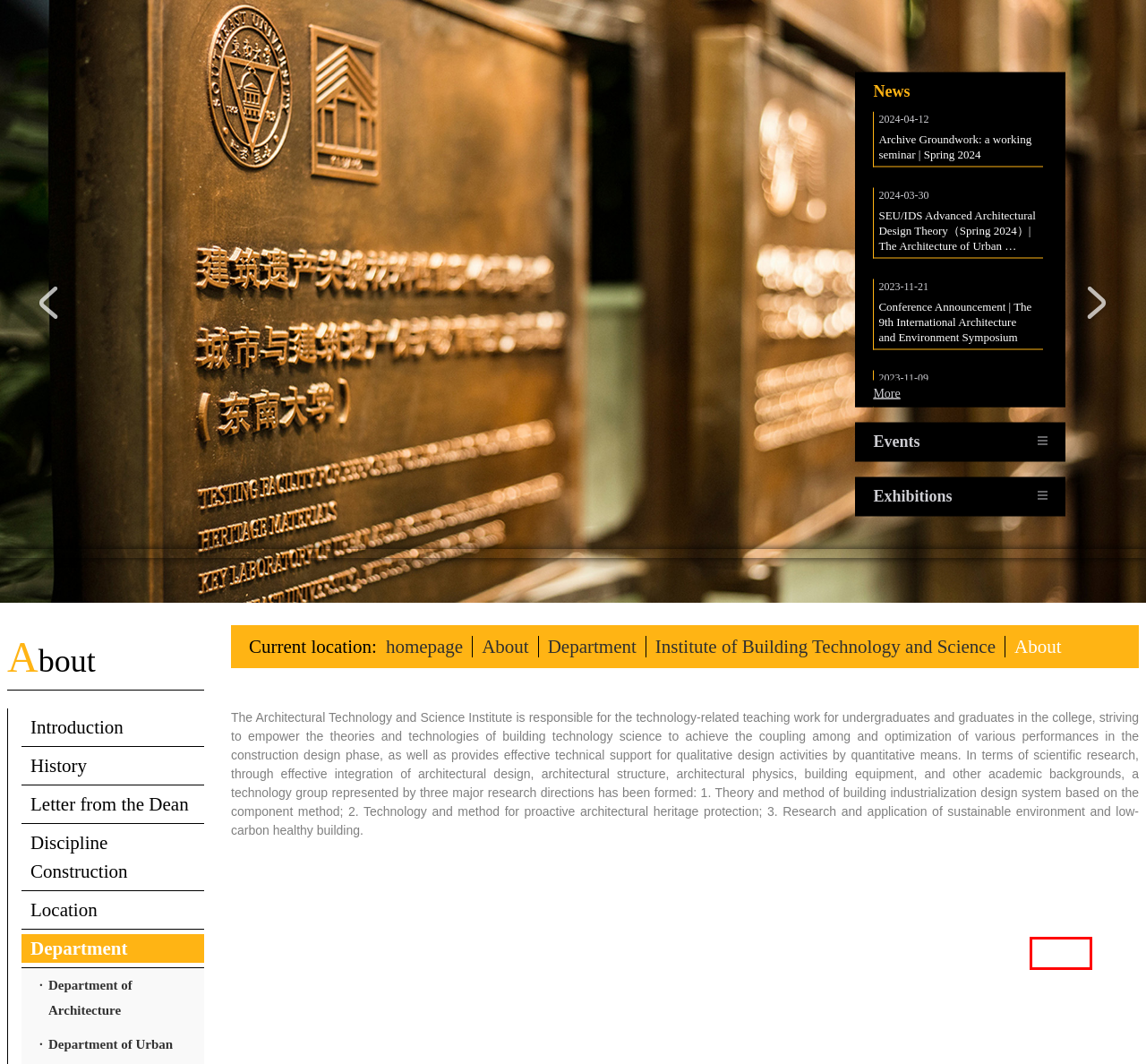Look at the screenshot of a webpage with a red bounding box and select the webpage description that best corresponds to the new page after clicking the element in the red box. Here are the options:
A. 东南大学——建筑学院
B. 建筑研究所
C. Southeast University - Online Service Platform for International Students
D. 东南大学城市设计研究中心
E. 东南大学-Southeast University
F. School of Architecture, Southeast University
G. Contact Information
H. 东南大学建筑设计与理论研究中心

C